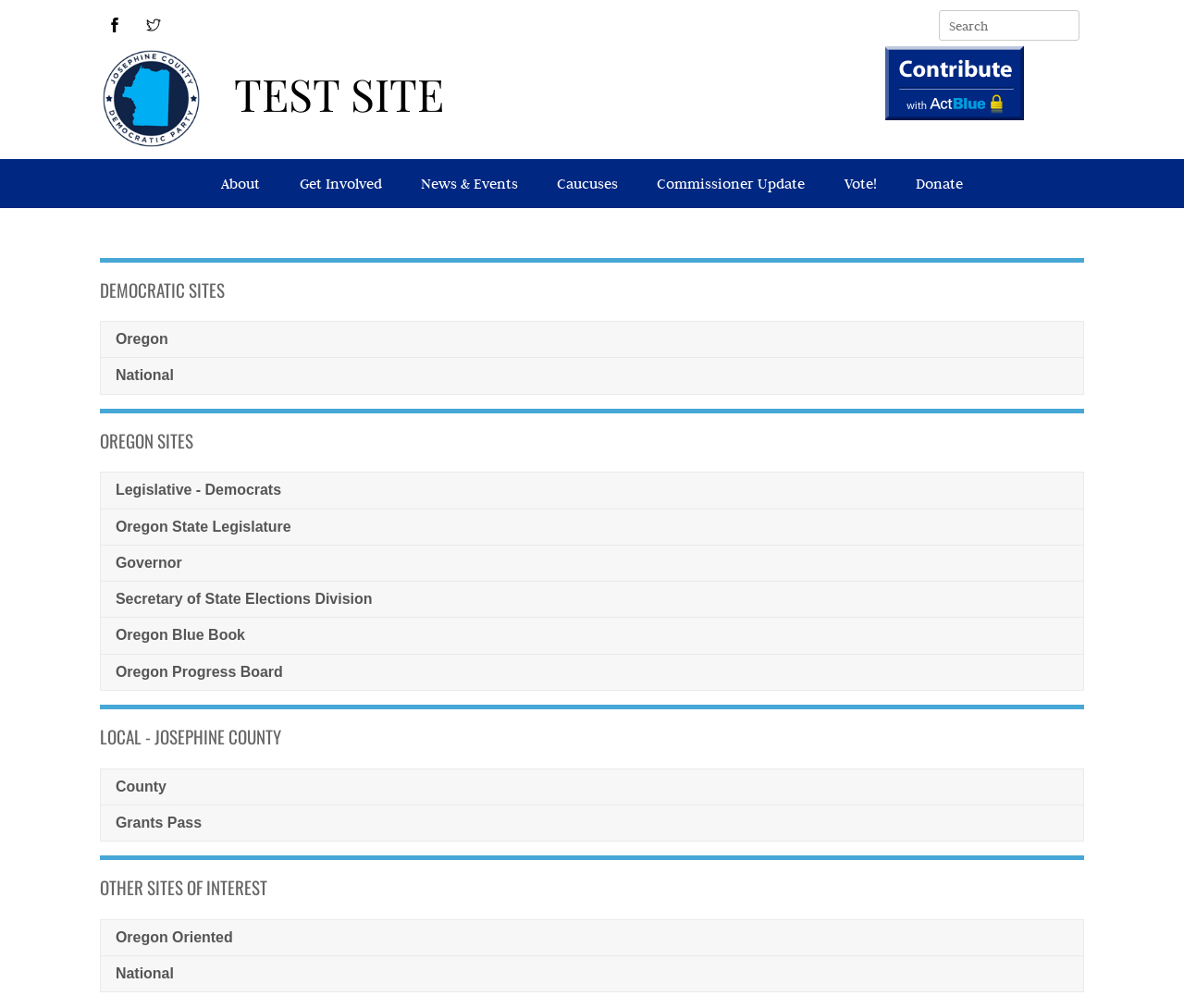Determine the bounding box for the UI element that matches this description: "Oregon Oriented".

[0.085, 0.913, 0.915, 0.948]